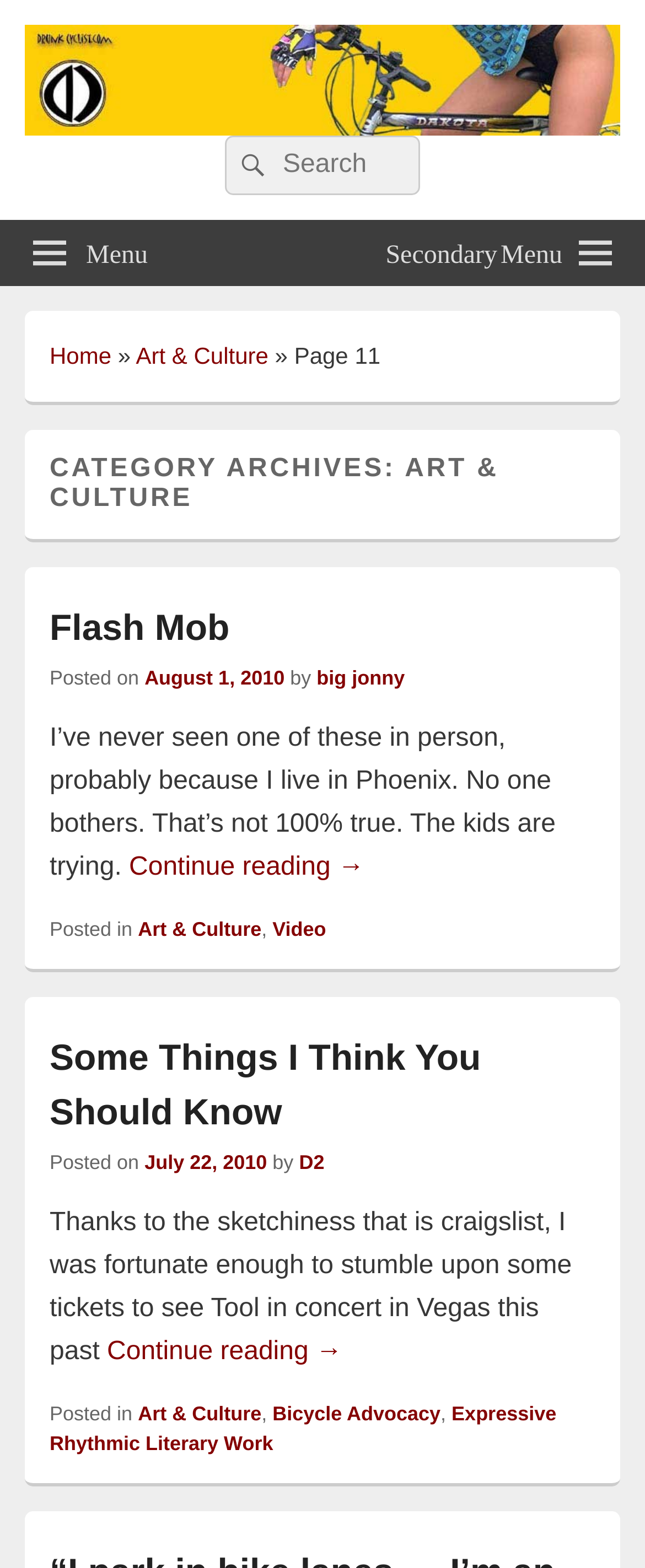Identify the bounding box coordinates for the UI element described as: "Drunkcyclist.com". The coordinates should be provided as four floats between 0 and 1: [left, top, right, bottom].

[0.038, 0.089, 0.594, 0.121]